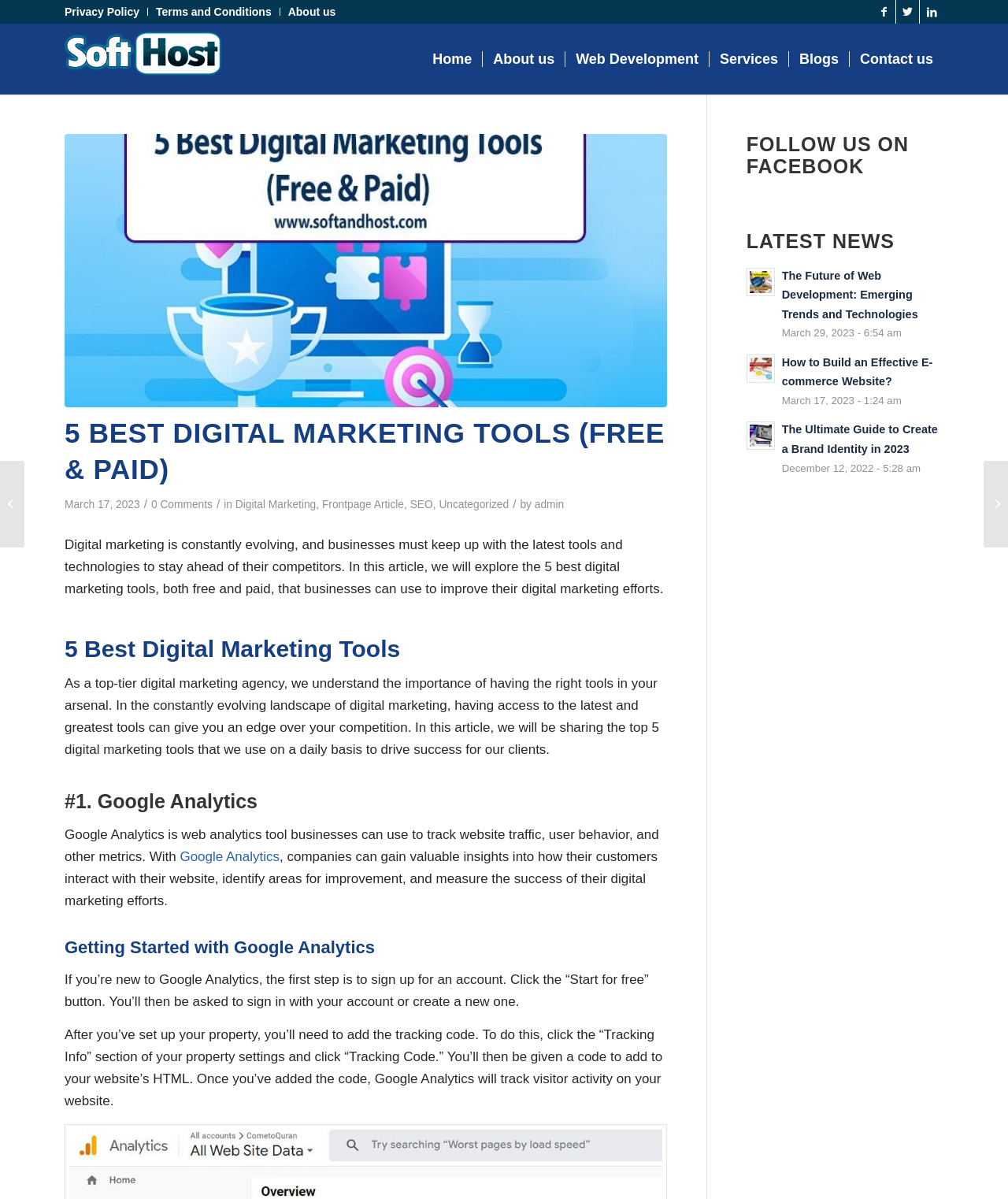Please provide the bounding box coordinate of the region that matches the element description: Home. Coordinates should be in the format (top-left x, top-left y, bottom-right x, bottom-right y) and all values should be between 0 and 1.

[0.419, 0.02, 0.478, 0.079]